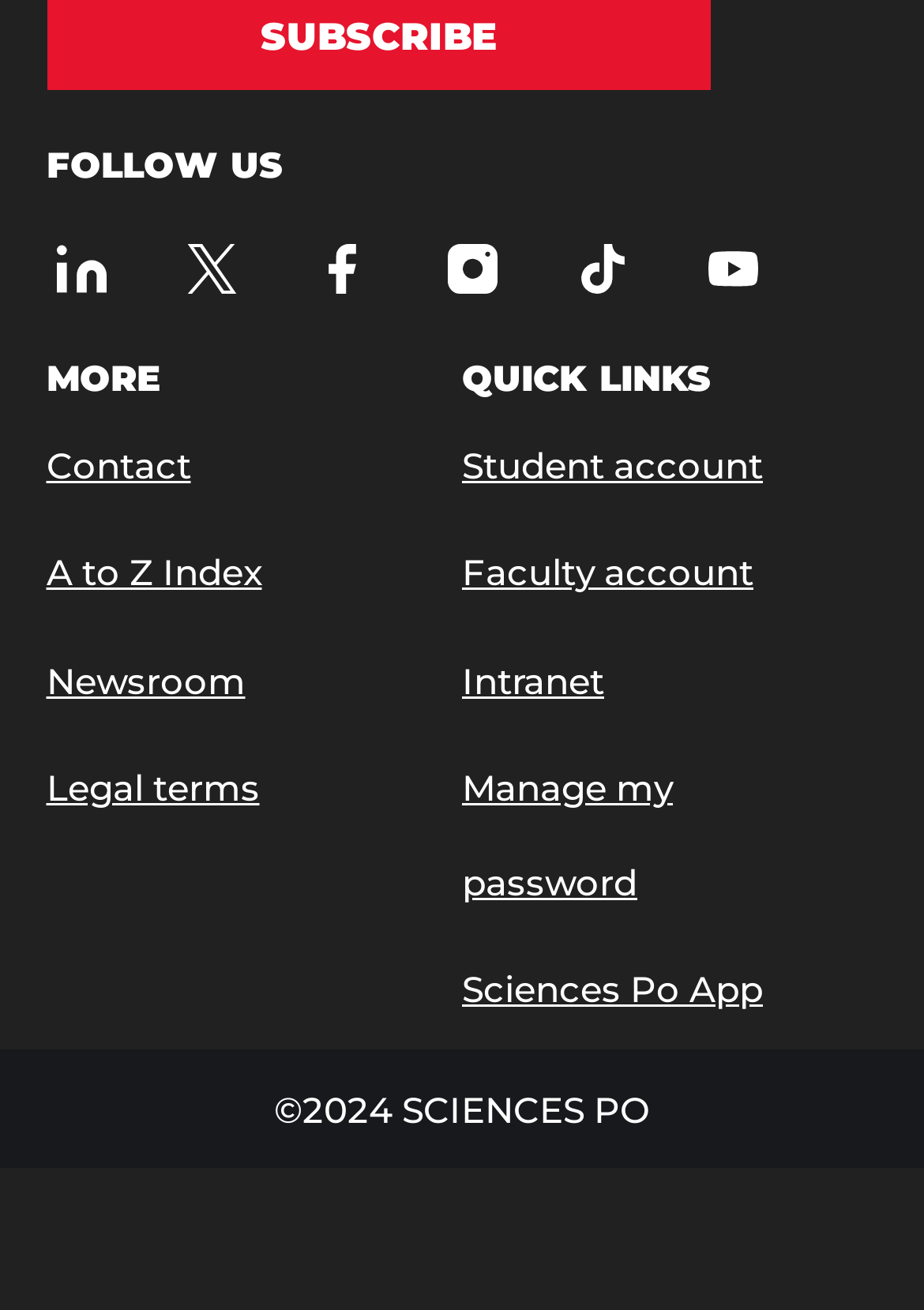Respond with a single word or phrase for the following question: 
What is the last link in the QUICK LINKS section?

Sciences Po App